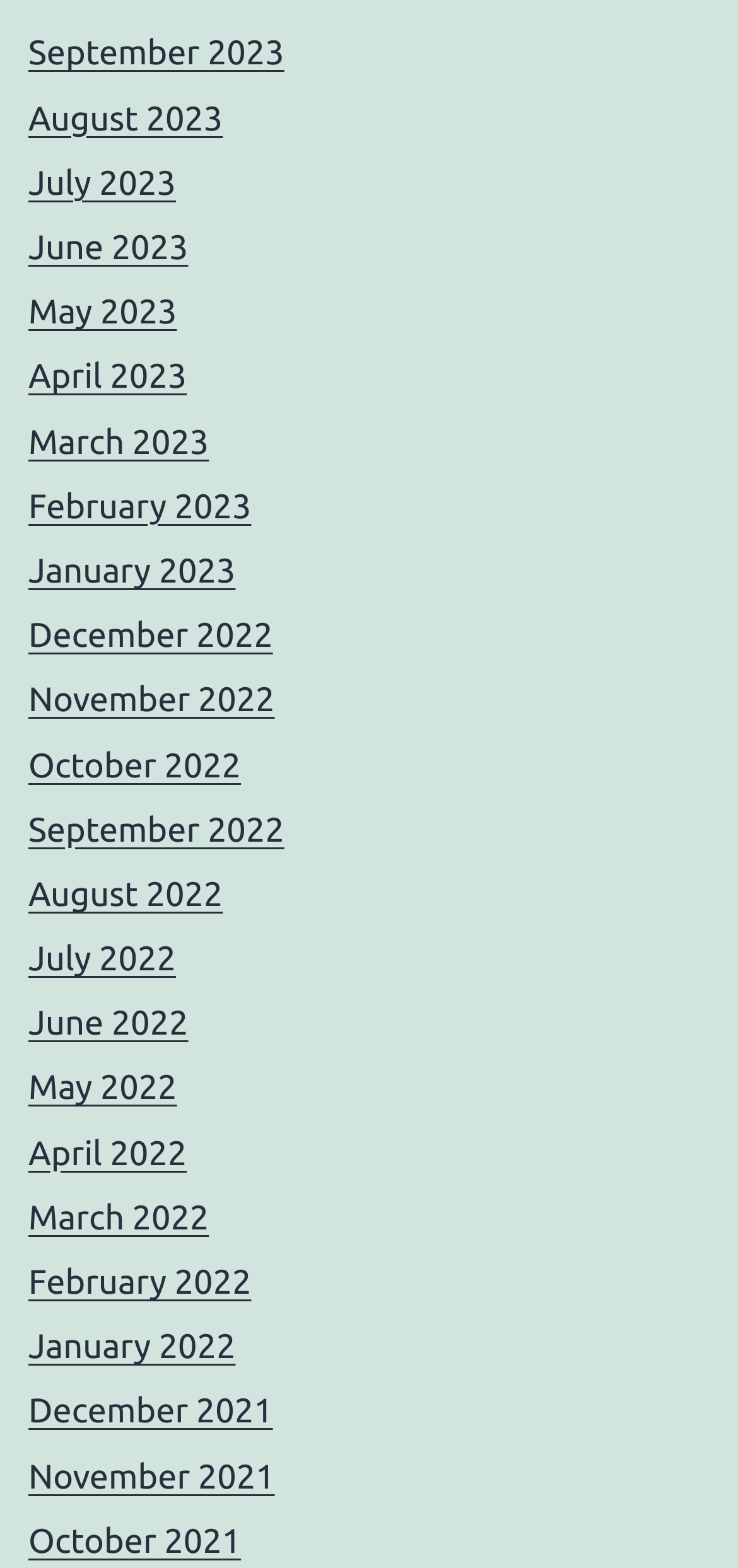Are the months listed in chronological order?
Answer with a single word or phrase by referring to the visual content.

Yes